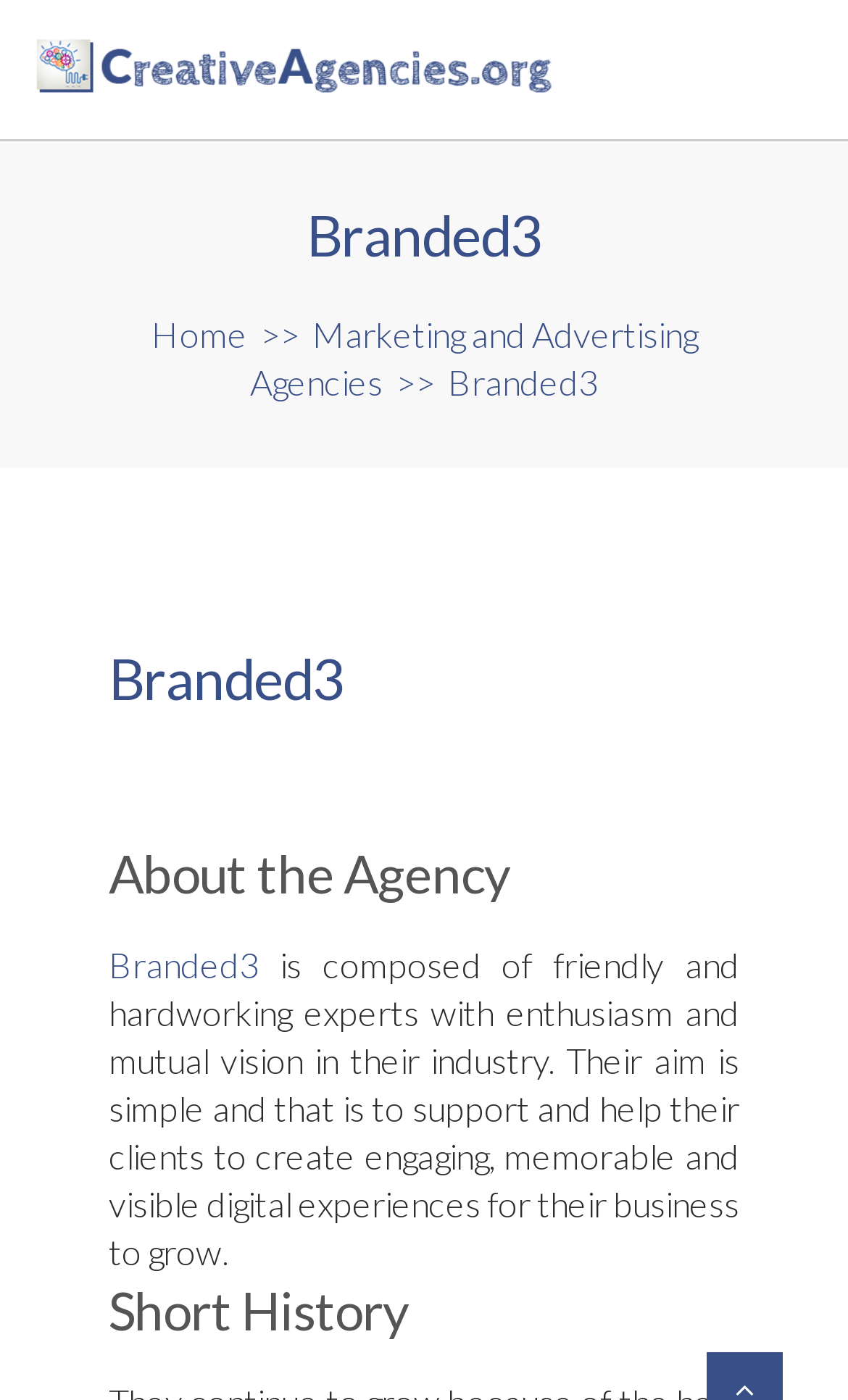Find the bounding box coordinates for the HTML element described in this sentence: "title="Creative Agencies"". Provide the coordinates as four float numbers between 0 and 1, in the format [left, top, right, bottom].

[0.03, 0.023, 0.43, 0.077]